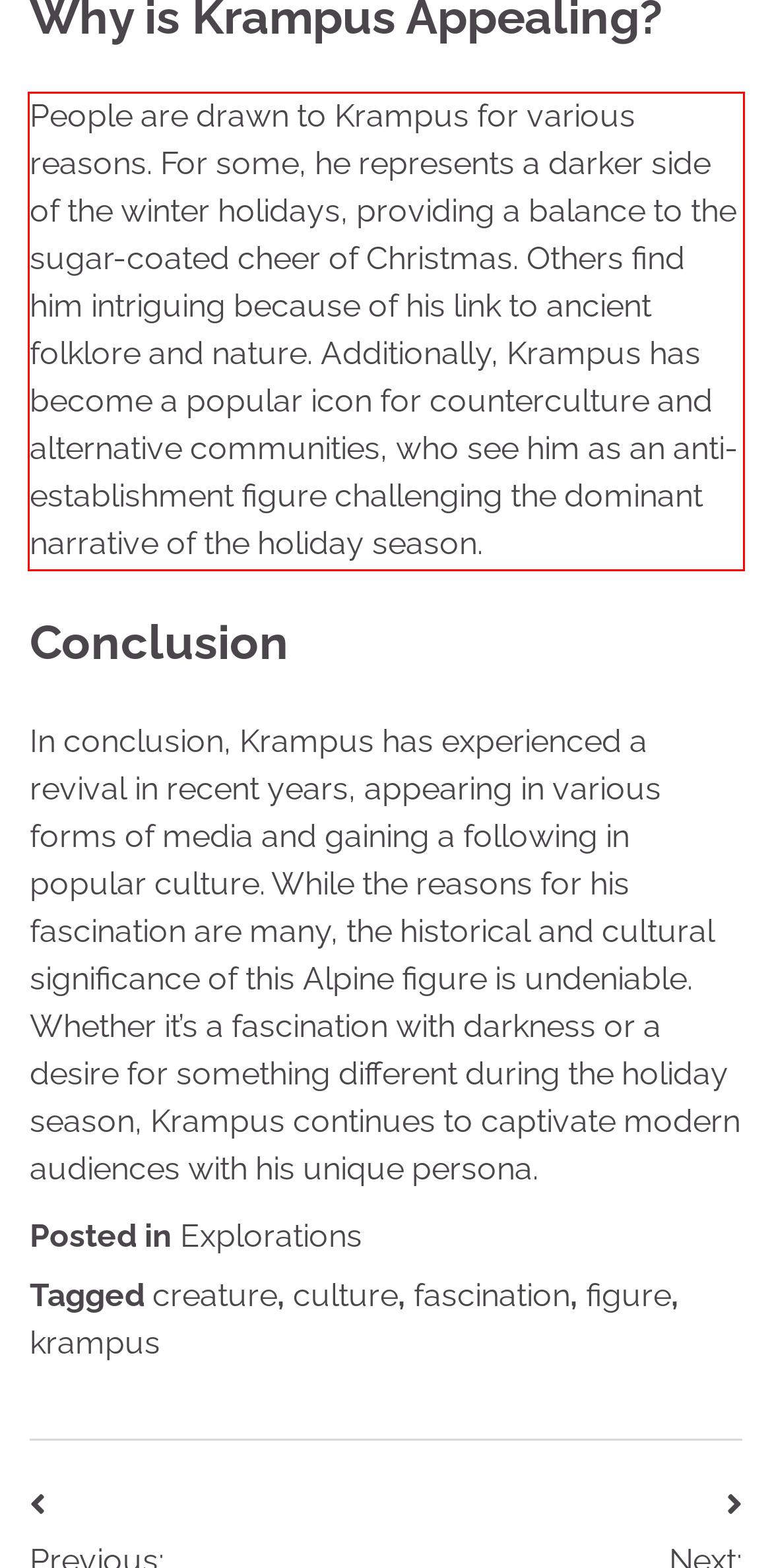Given a screenshot of a webpage containing a red rectangle bounding box, extract and provide the text content found within the red bounding box.

People are drawn to Krampus for various reasons. For some, he represents a darker side of the winter holidays, providing a balance to the sugar-coated cheer of Christmas. Others find him intriguing because of his link to ancient folklore and nature. Additionally, Krampus has become a popular icon for counterculture and alternative communities, who see him as an anti-establishment figure challenging the dominant narrative of the holiday season.